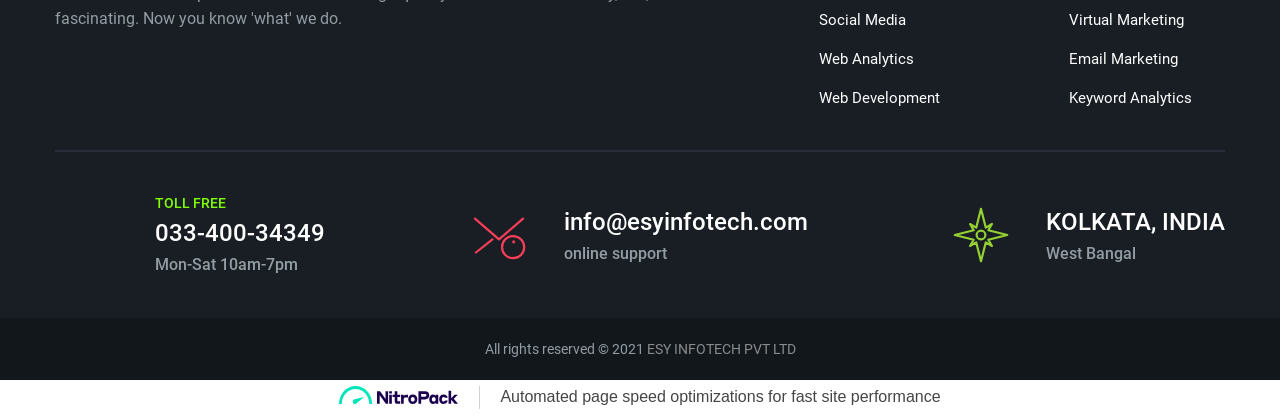Please find the bounding box coordinates of the element that needs to be clicked to perform the following instruction: "visit youtube channel". The bounding box coordinates should be four float numbers between 0 and 1, represented as [left, top, right, bottom].

[0.137, 0.125, 0.165, 0.202]